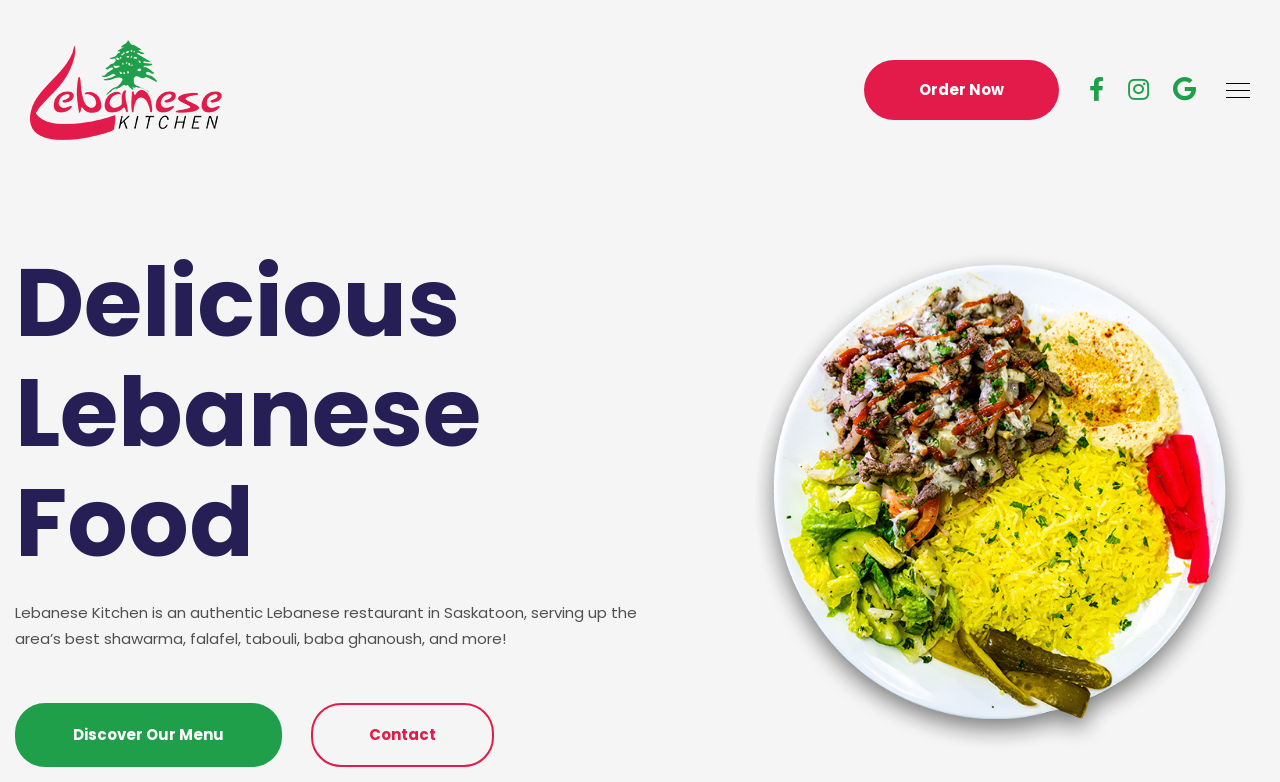Provide a comprehensive caption for the webpage.

The webpage is for a digital agency, but it appears to be showcasing a Lebanese restaurant called "Lebanese Kitchen". At the top left of the page, there is a heading with the restaurant's name, accompanied by a linked image. Below this, there is a prominent link to "Order Now" at the top right of the page.

Further down, there are three social media links, represented by icons, positioned at the top right corner of the page. 

The main content of the page starts with a heading that reads "Delicious Lebanese Food", located near the top center of the page. Below this heading, there is a paragraph of text that describes the restaurant, mentioning its authentic Lebanese cuisine and various dishes it offers.

At the bottom of the page, there are two links: "Discover Our Menu" on the left and "Contact" on the right. These links are likely calls-to-action for visitors to explore the restaurant's menu and get in touch with them.